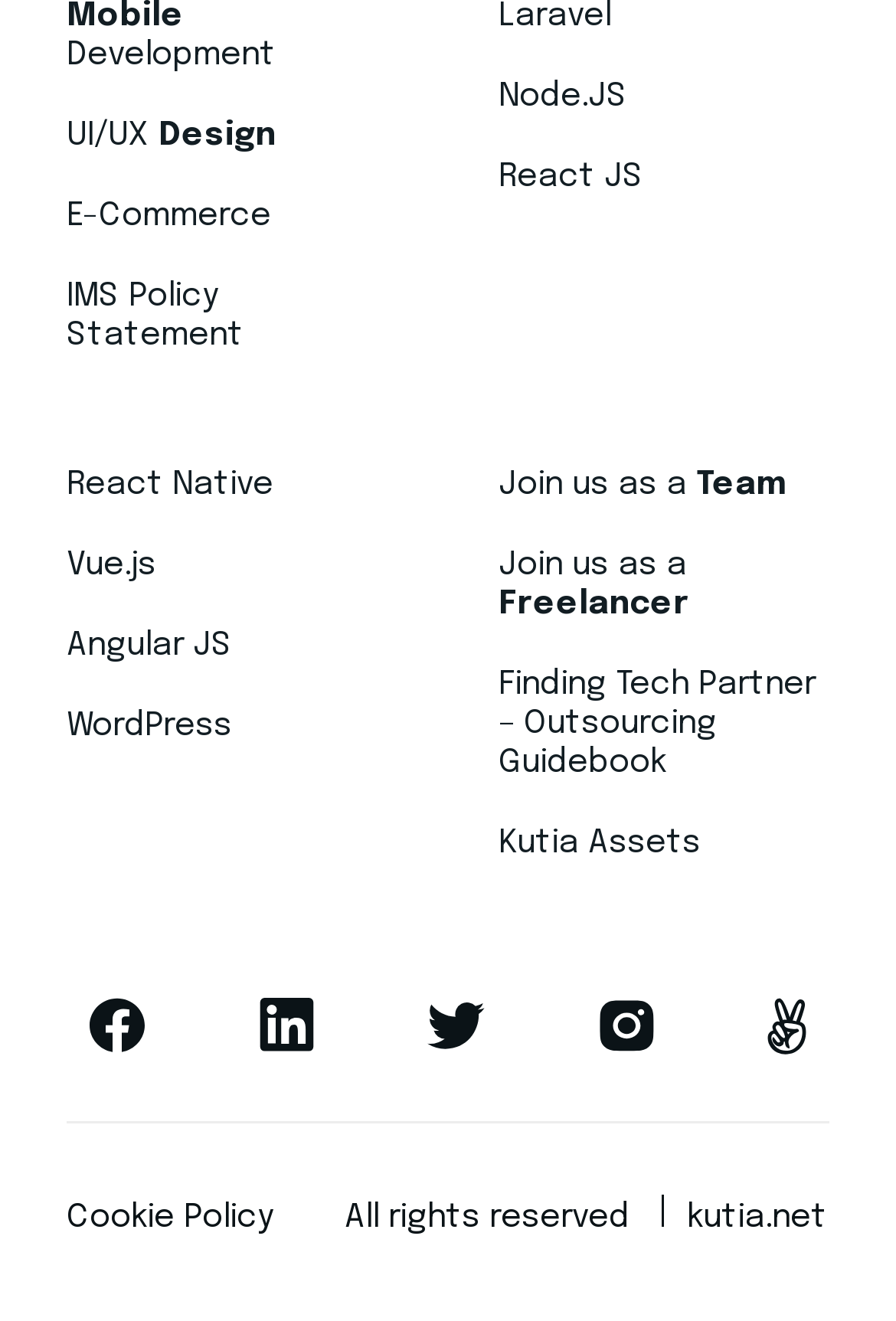Can you identify the bounding box coordinates of the clickable region needed to carry out this instruction: 'Read about Finding Tech Partner – Outsourcing Guidebook'? The coordinates should be four float numbers within the range of 0 to 1, stated as [left, top, right, bottom].

[0.556, 0.506, 0.91, 0.59]